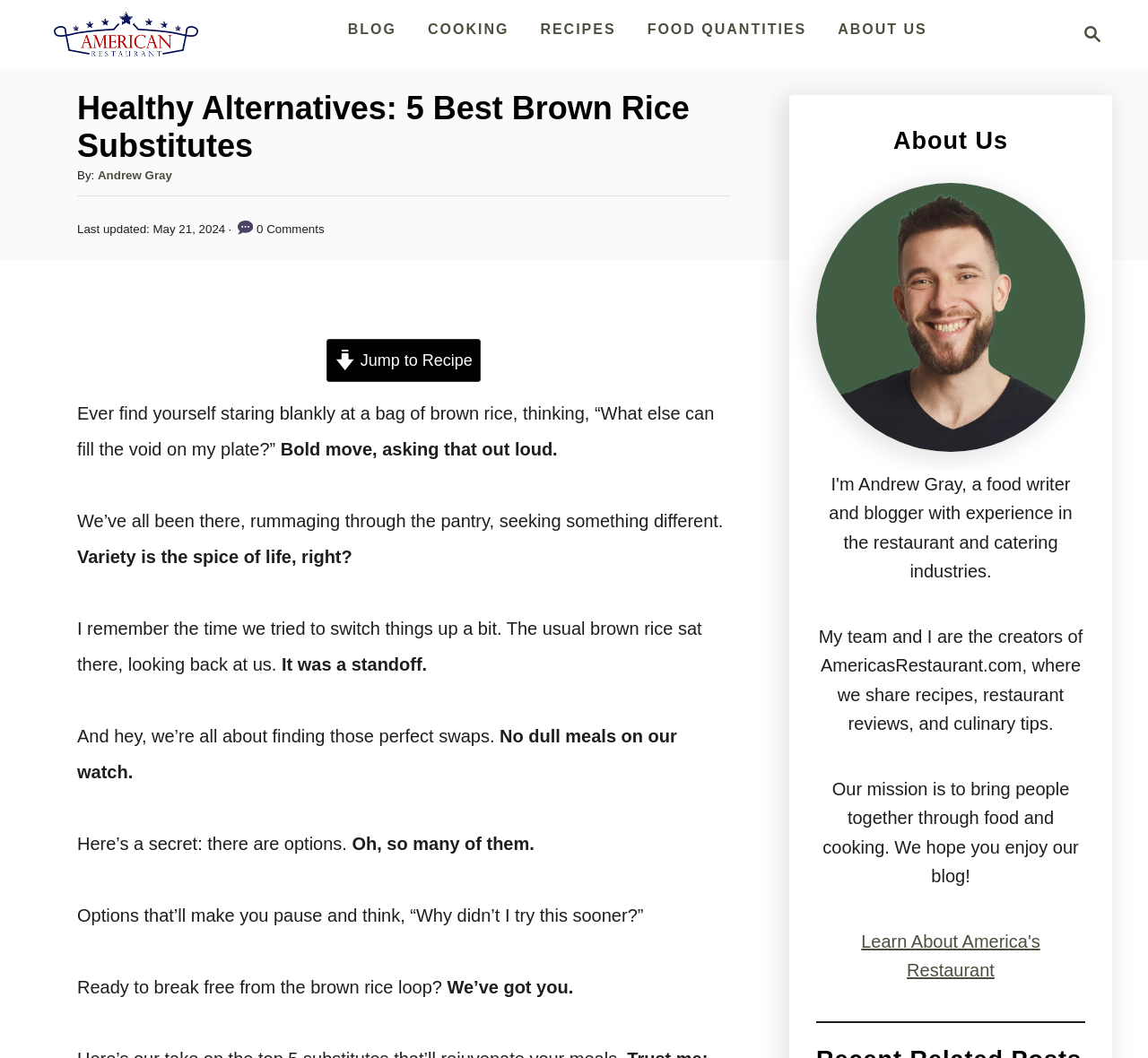Provide the text content of the webpage's main heading.

Healthy Alternatives: 5 Best Brown Rice Substitutes